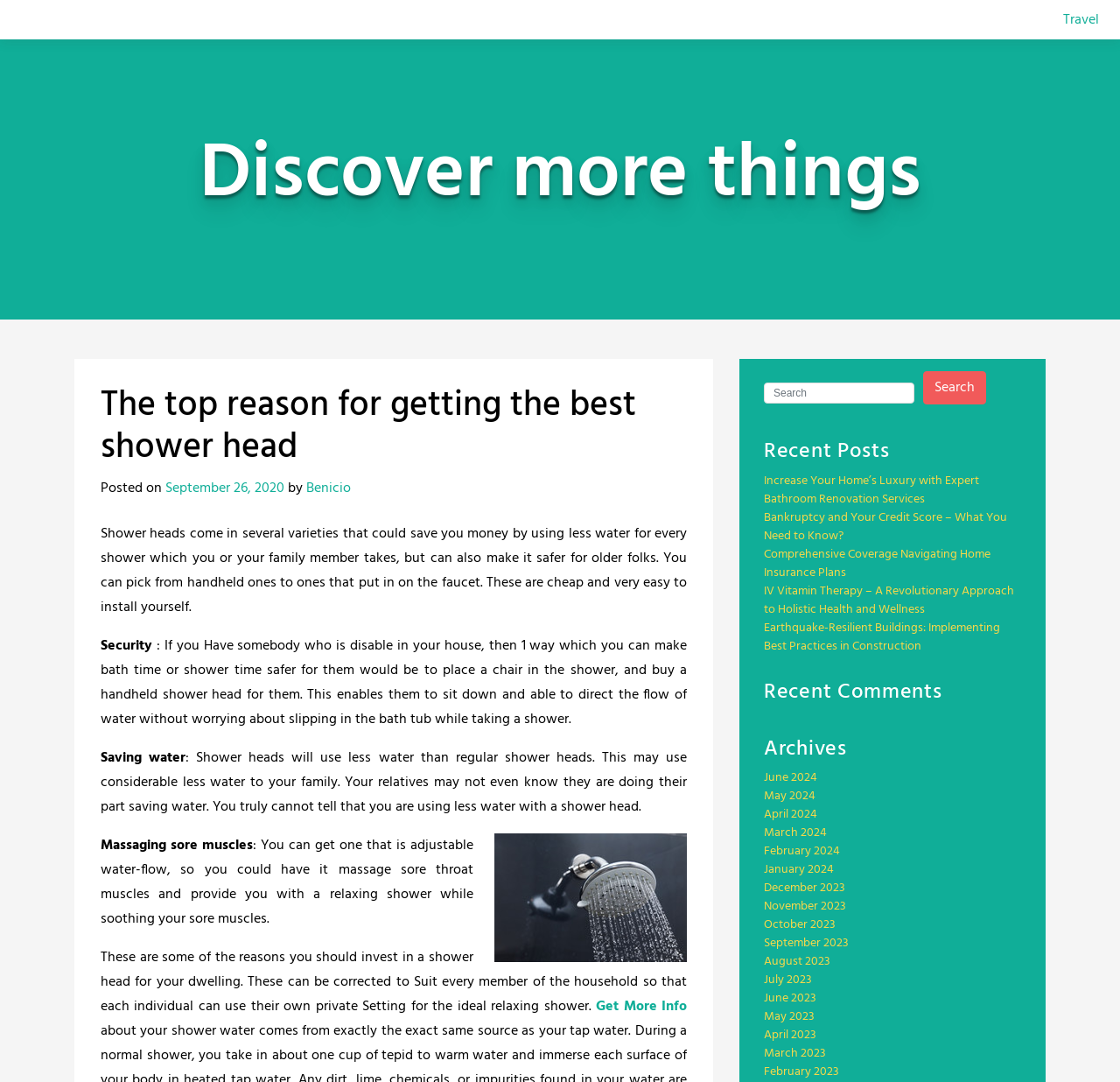Respond to the question with just a single word or phrase: 
What is the purpose of the search bar?

To search the website